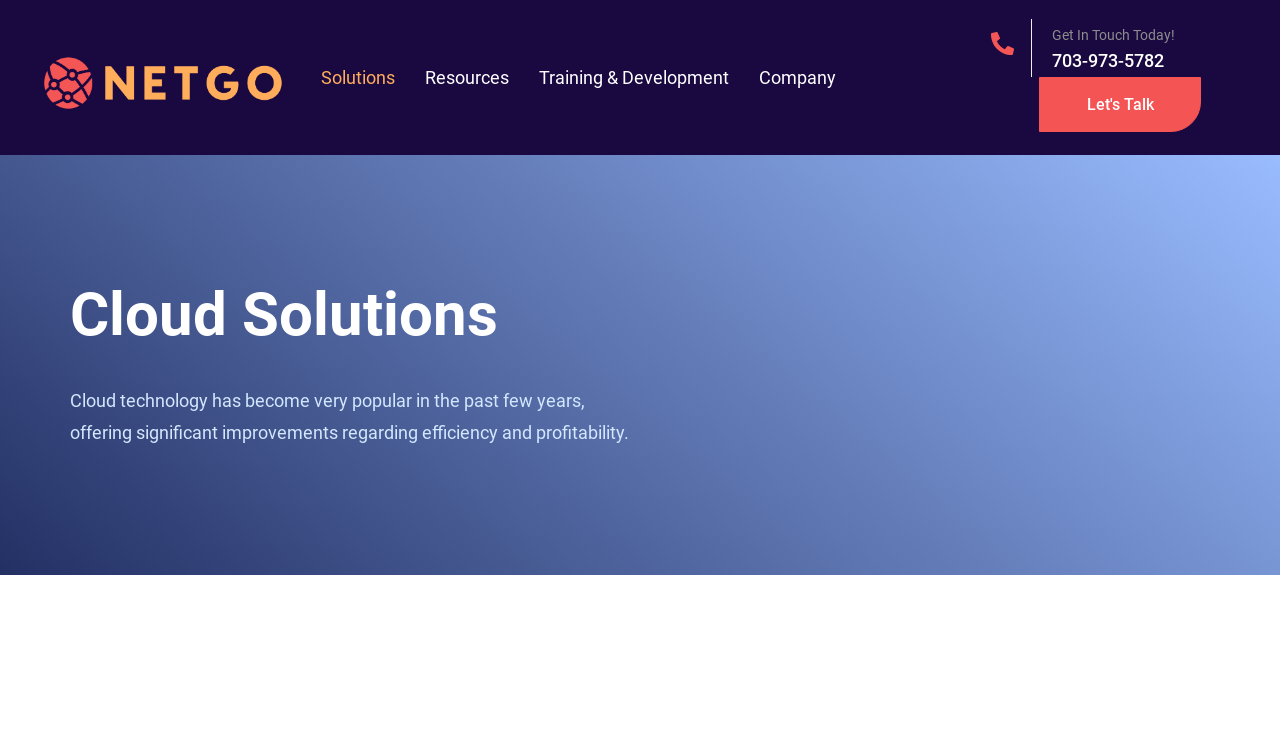Generate a comprehensive caption for the webpage you are viewing.

The webpage is about cloud solutions offered by NetGo Inc. At the top left, there is a logo of NetGo Inc, accompanied by a link to the company's homepage. To the right of the logo, there is a navigation menu with four main categories: Solutions, Resources, Training & Development, and Company. Each of these categories has a dropdown menu.

Below the navigation menu, there is a heading that reads "Cloud Solutions" in a prominent font. Underneath the heading, there is a paragraph of text that explains the benefits of cloud technology, mentioning its improvements in efficiency and profitability.

At the bottom right of the page, there is a call-to-action section with a bold text "Get In Touch Today!" followed by a phone number "703-973-5782". Next to the phone number, there is a "Let's Talk" button, encouraging visitors to take action.